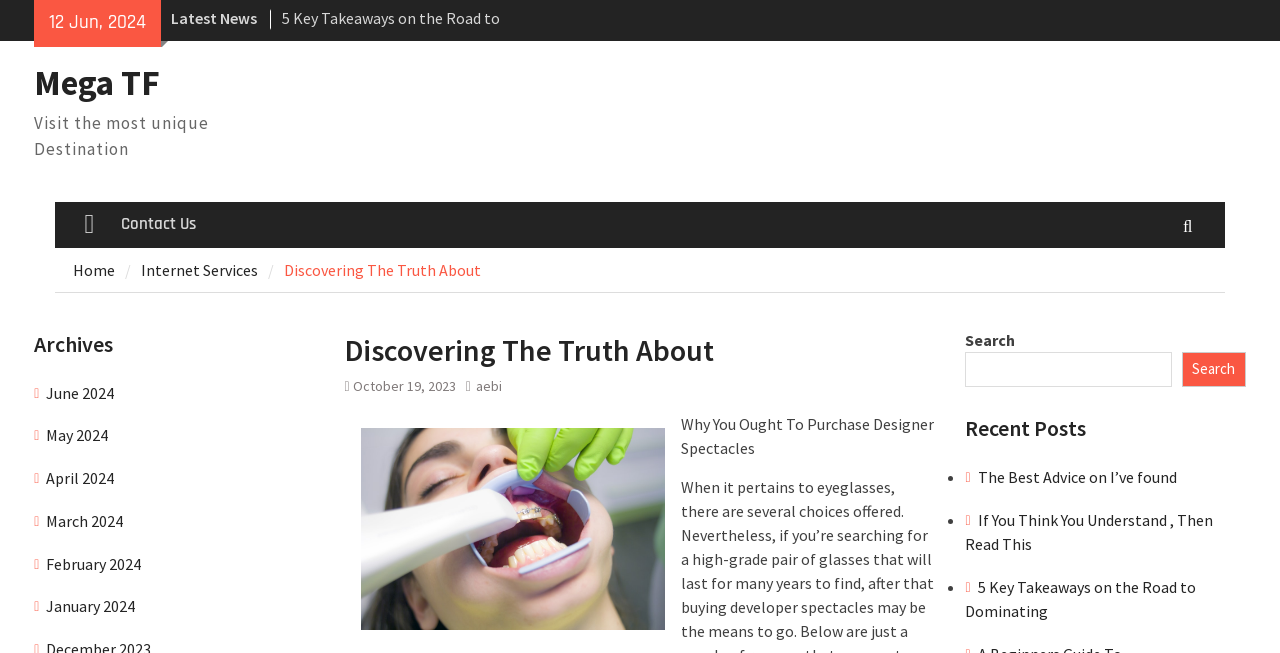Using the element description: "Contact Us", determine the bounding box coordinates for the specified UI element. The coordinates should be four float numbers between 0 and 1, [left, top, right, bottom].

[0.083, 0.309, 0.165, 0.379]